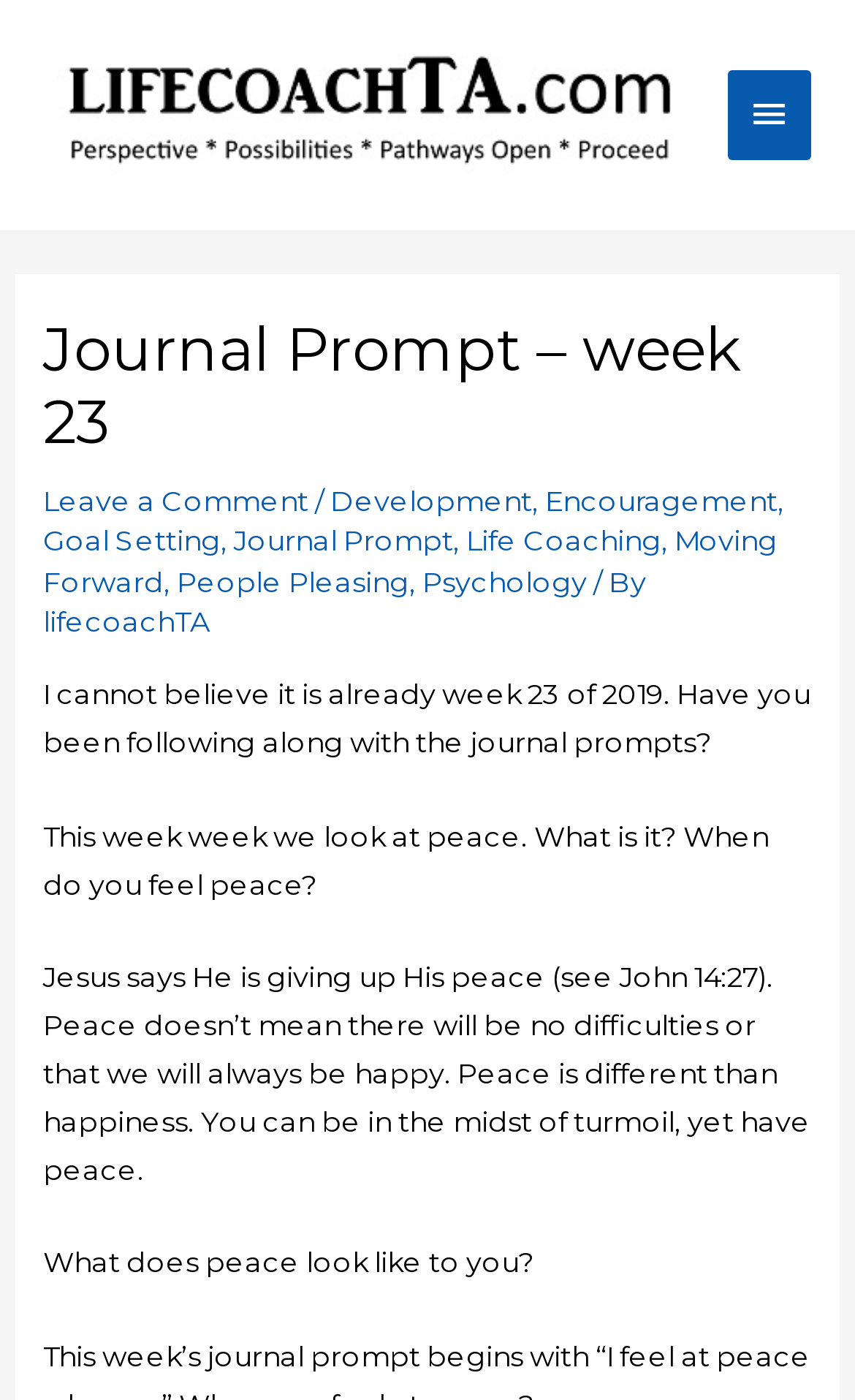Please identify the bounding box coordinates for the region that you need to click to follow this instruction: "Click the lifecoach TA link".

[0.051, 0.068, 0.818, 0.092]